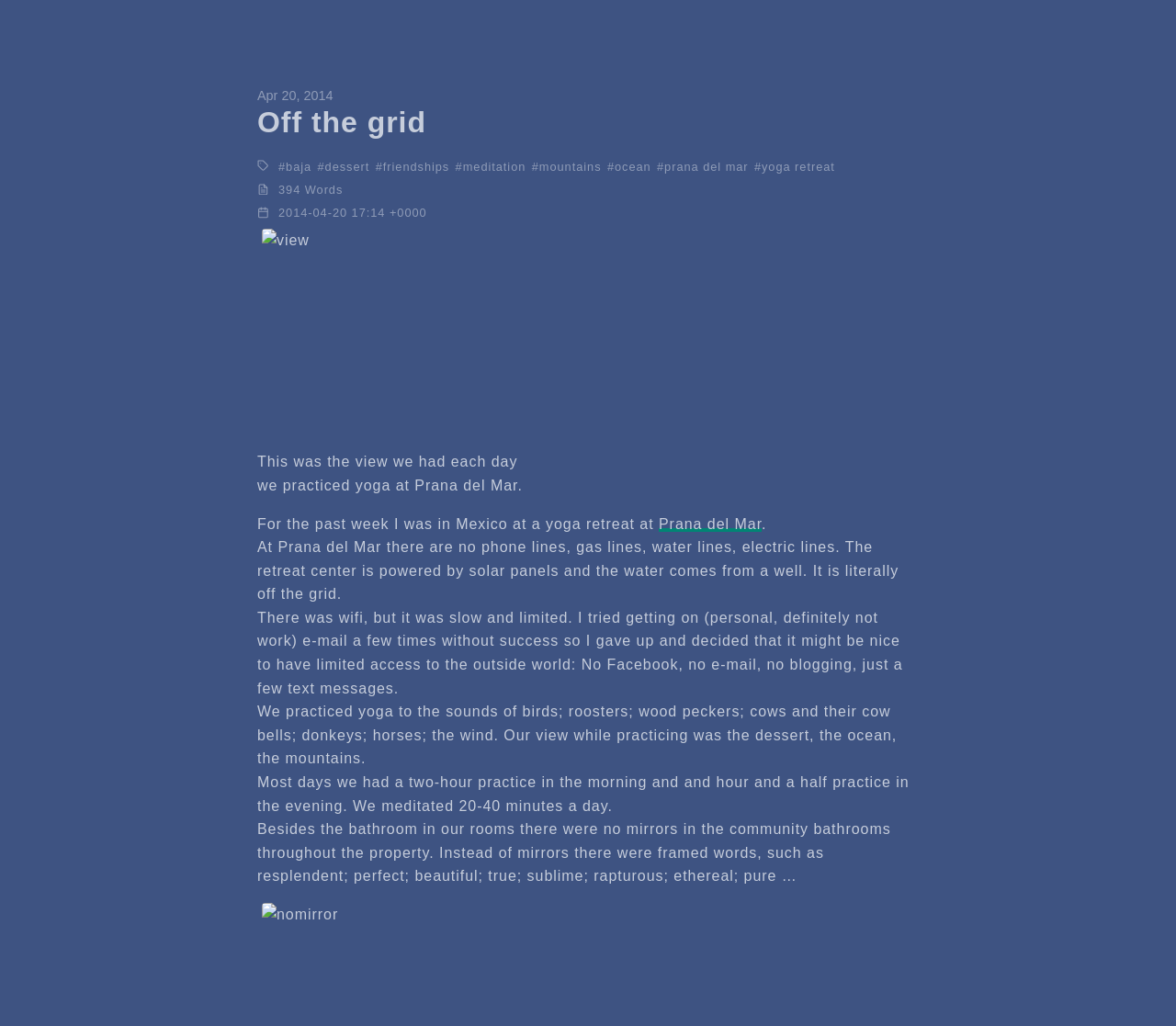Identify the bounding box coordinates of the element to click to follow this instruction: 'Click the 'Prana del Mar' link'. Ensure the coordinates are four float values between 0 and 1, provided as [left, top, right, bottom].

[0.56, 0.503, 0.648, 0.518]